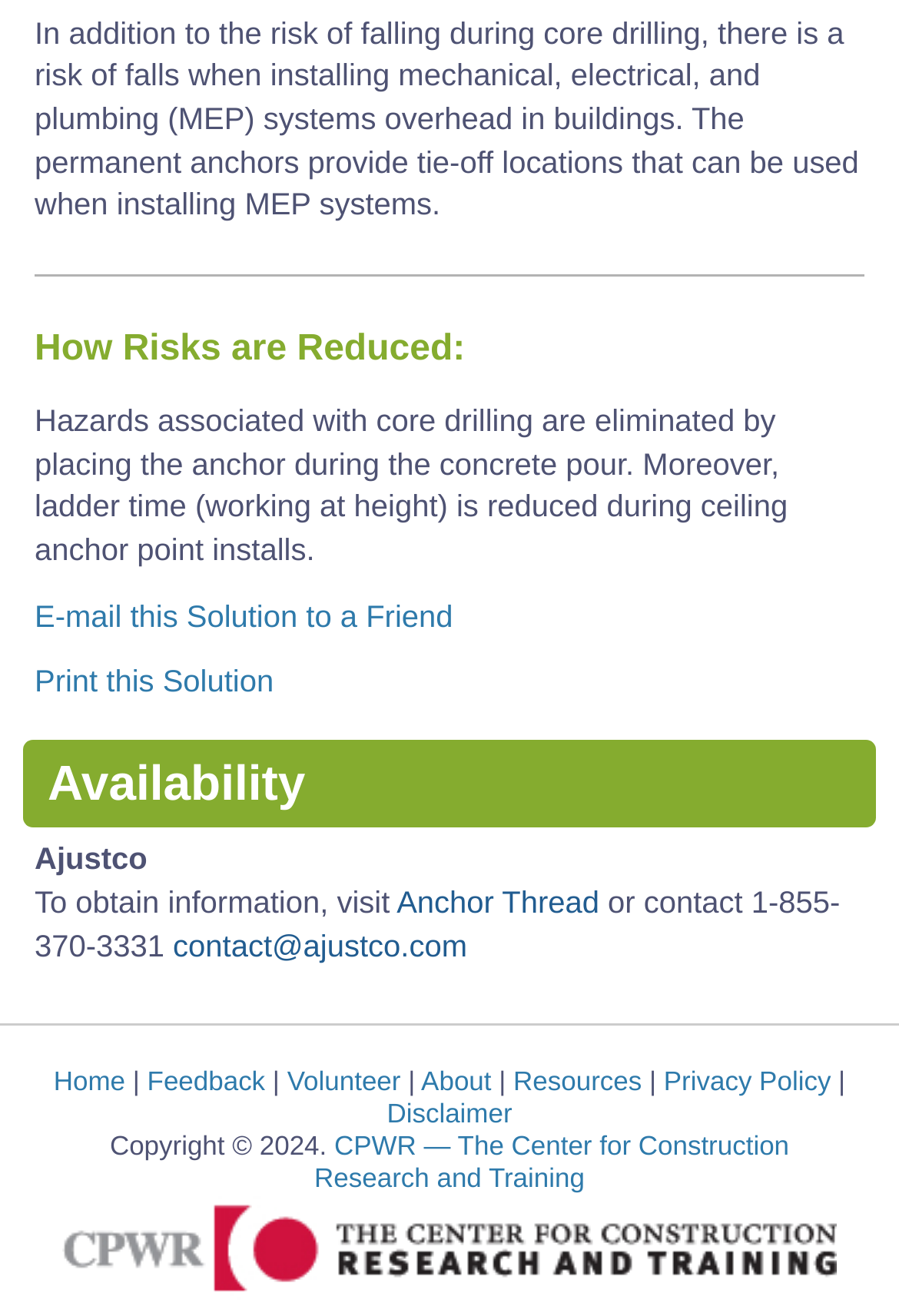Respond with a single word or phrase to the following question: What is the contact email for Ajustco?

contact@ajustco.com